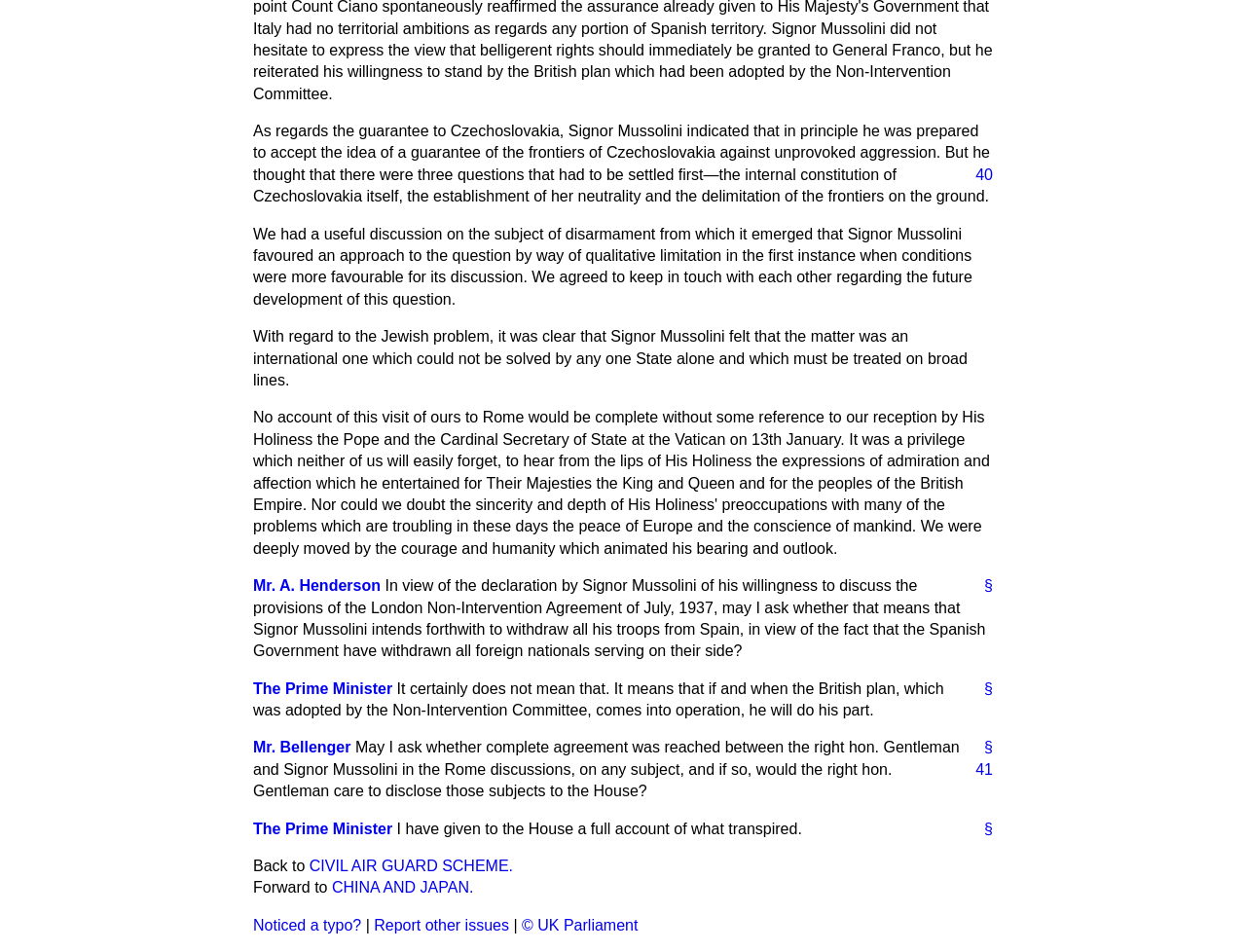Predict the bounding box of the UI element based on the description: "§". The coordinates should be four float numbers between 0 and 1, formatted as [left, top, right, bottom].

[0.777, 0.604, 0.797, 0.627]